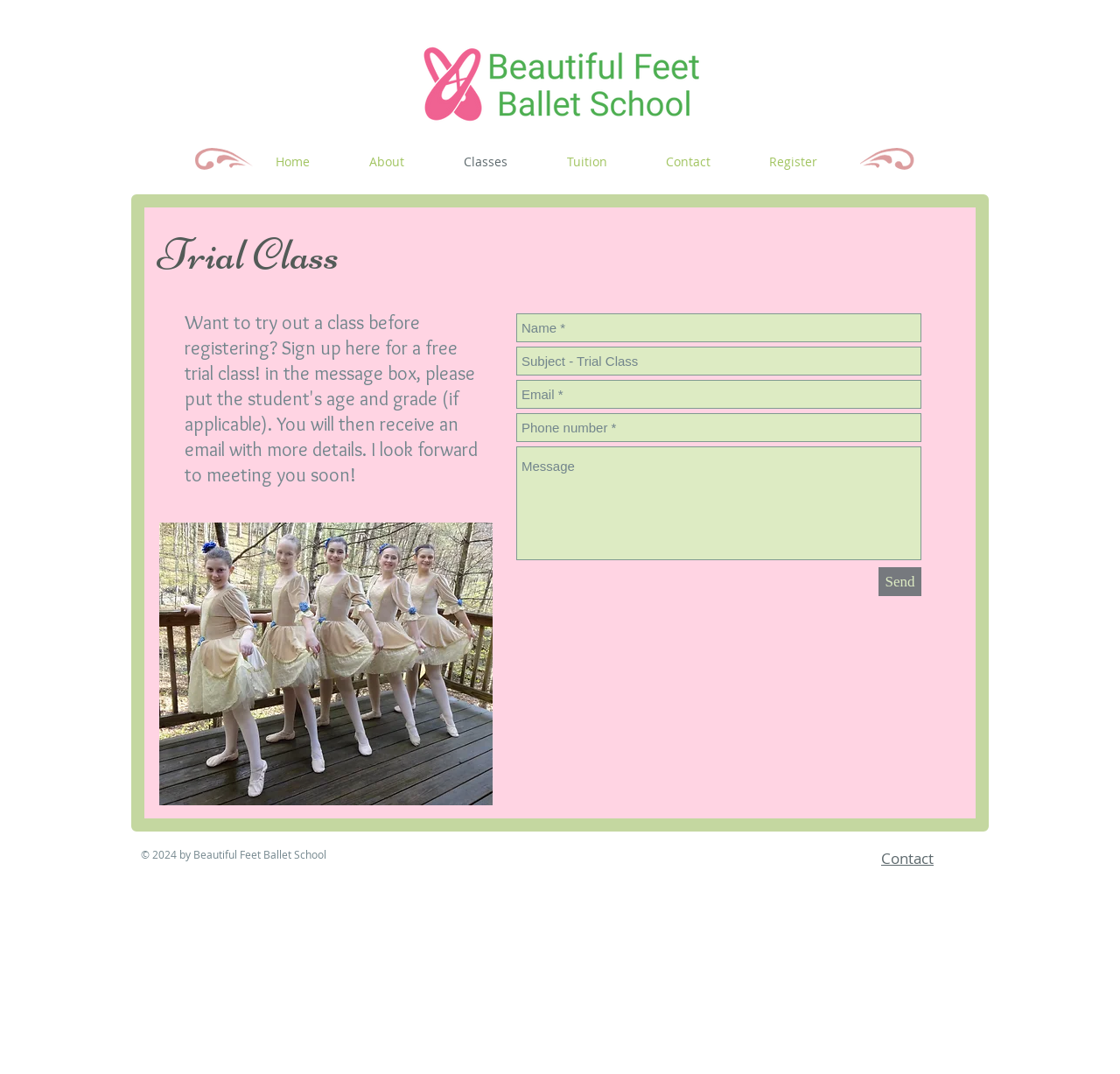Determine the bounding box coordinates of the clickable element necessary to fulfill the instruction: "Fill in the Name field". Provide the coordinates as four float numbers within the 0 to 1 range, i.e., [left, top, right, bottom].

[0.461, 0.292, 0.823, 0.319]